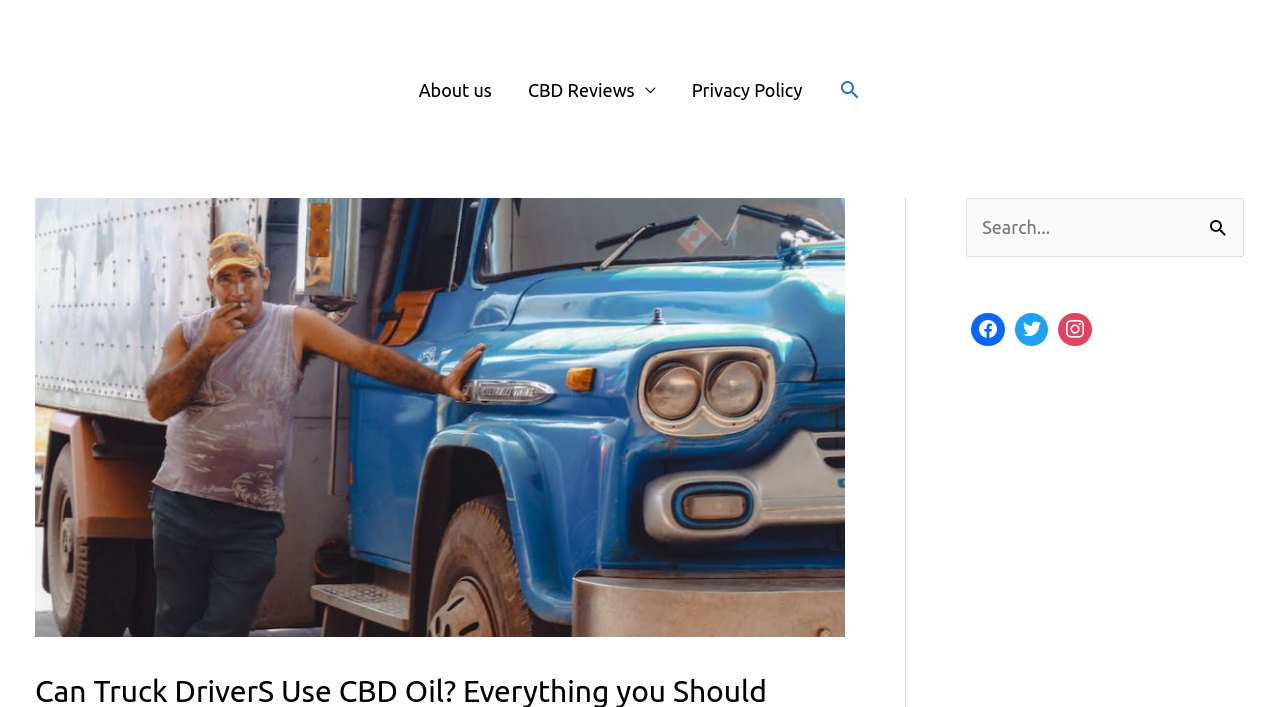What is the topic of the main content?
Examine the image and provide an in-depth answer to the question.

The main content of the webpage is indicated by the image with the caption 'Can Truck Drivers Use CBD Oil? Everything you Should Know'. This suggests that the webpage is discussing the topic of CBD oil and its relevance to truck drivers.